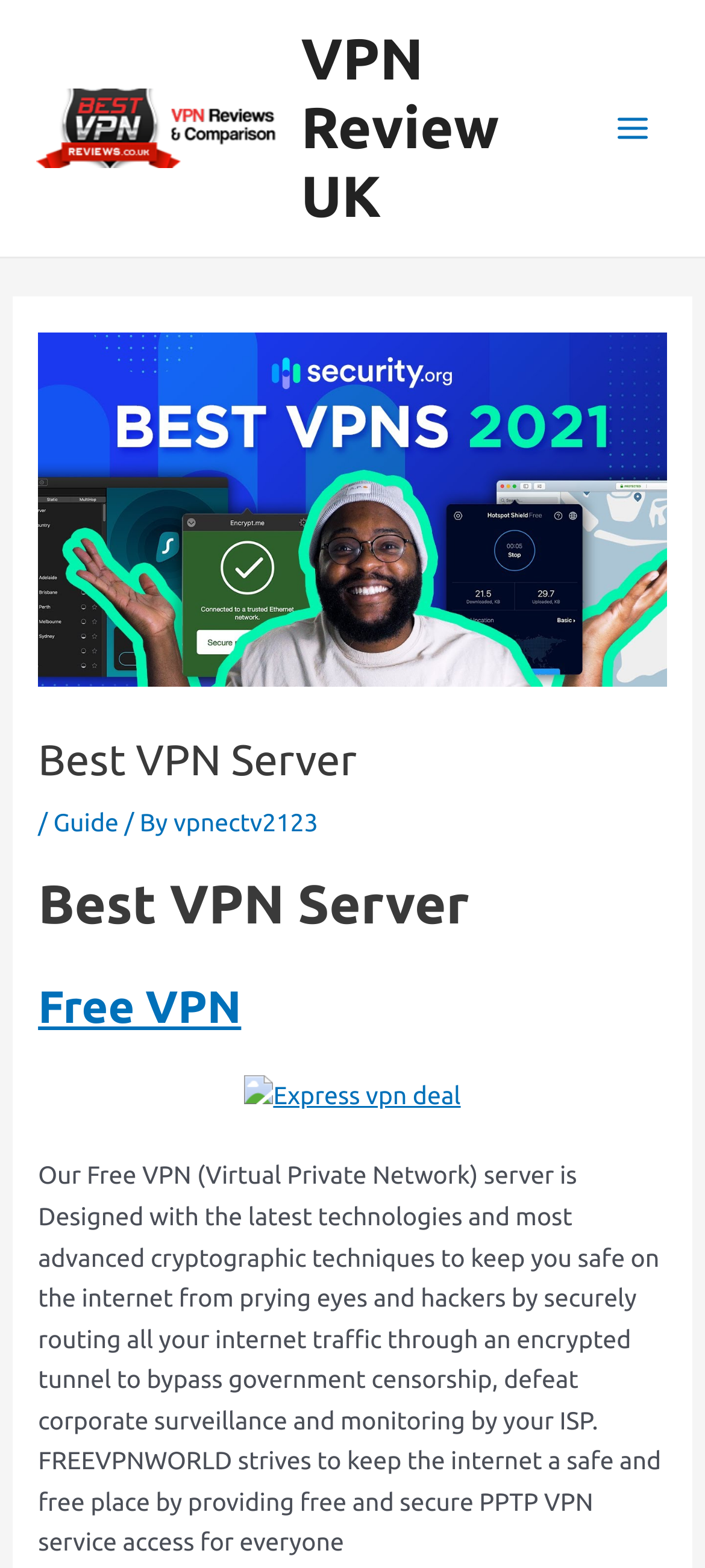Please identify the primary heading on the webpage and return its text.

Best VPN Server